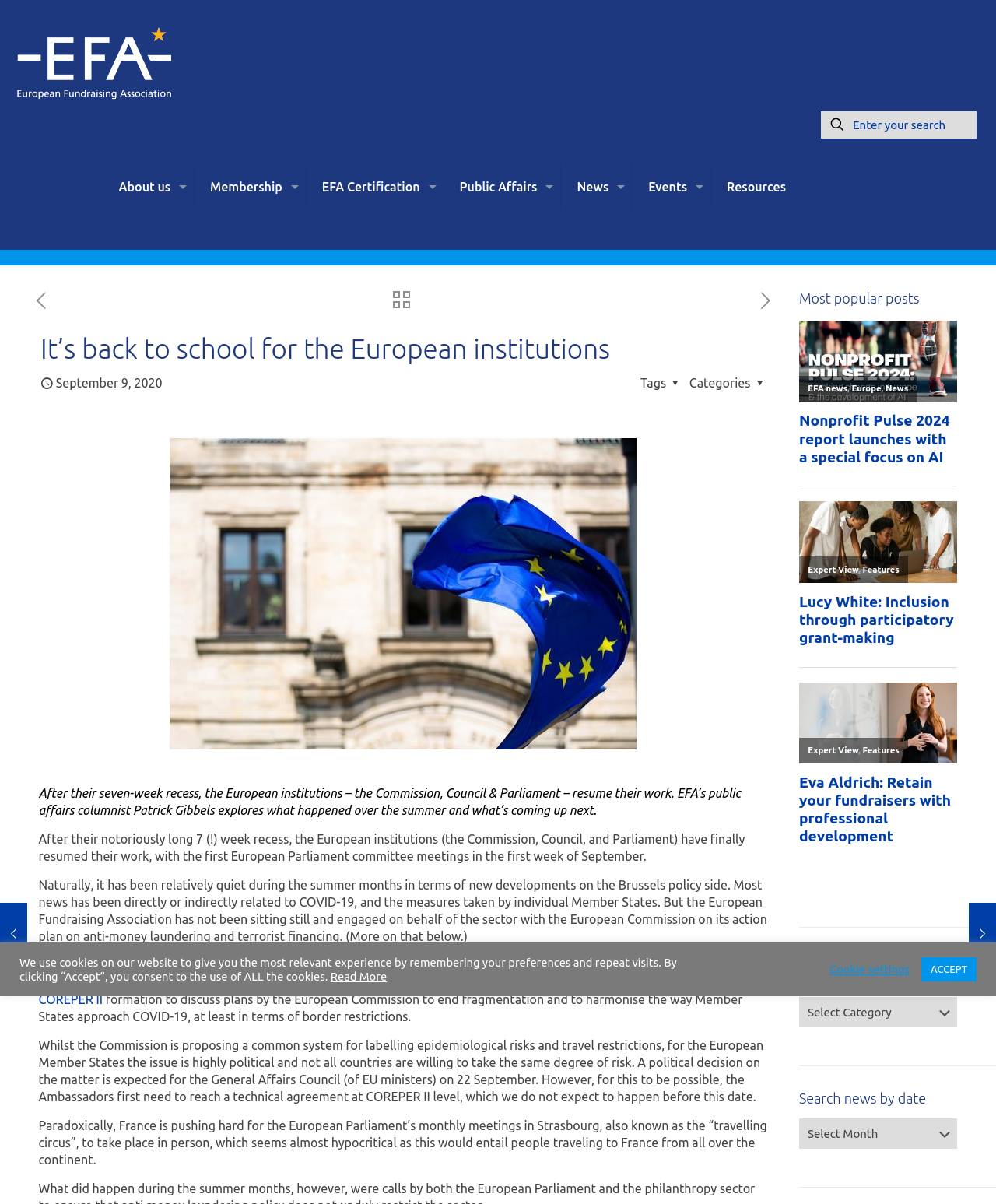Provide the bounding box coordinates of the HTML element this sentence describes: "COREPER II". The bounding box coordinates consist of four float numbers between 0 and 1, i.e., [left, top, right, bottom].

[0.039, 0.824, 0.103, 0.836]